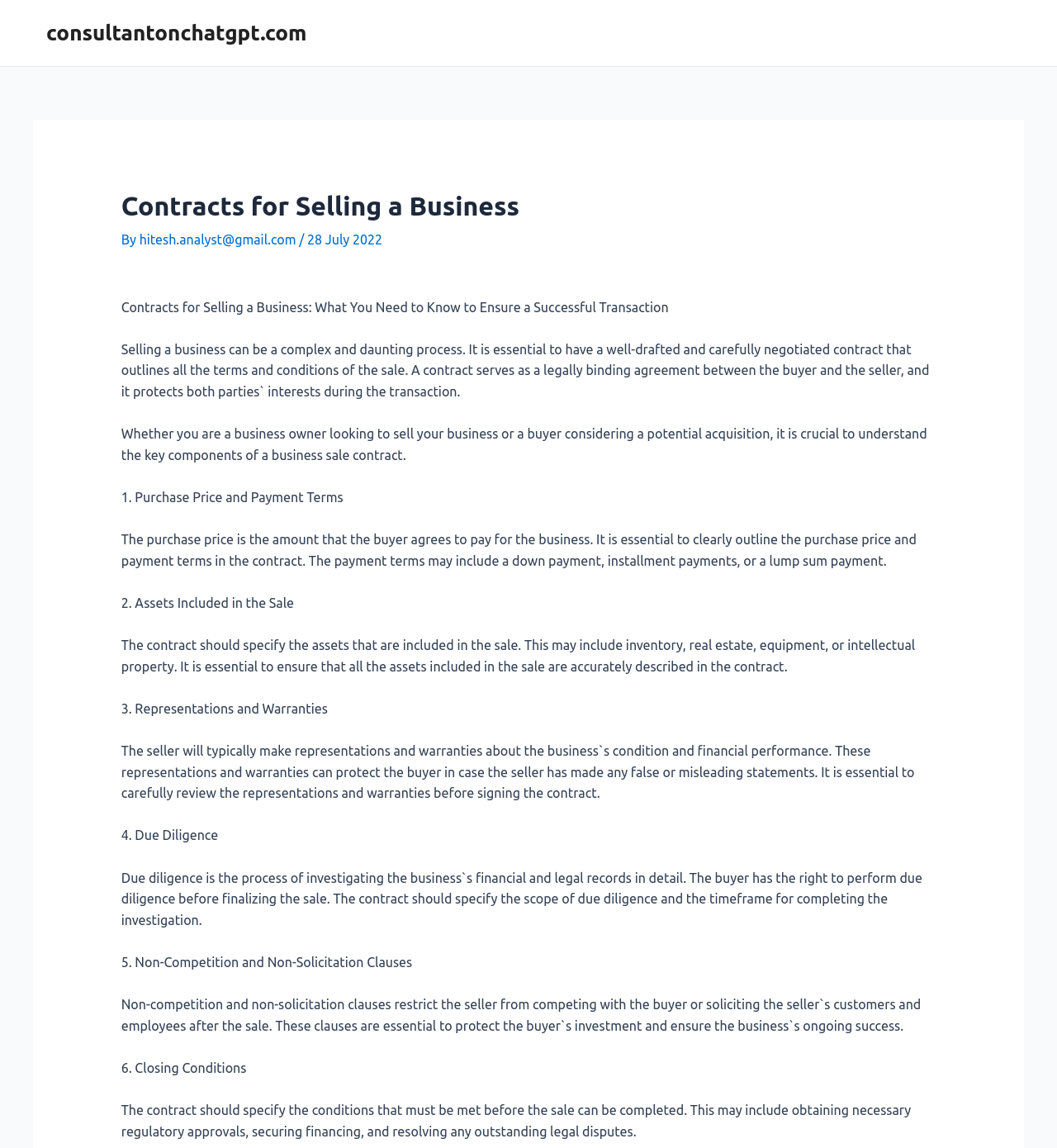Please answer the following question using a single word or phrase: 
What is the purpose of non-competition and non-solicitation clauses?

Protect buyer's investment